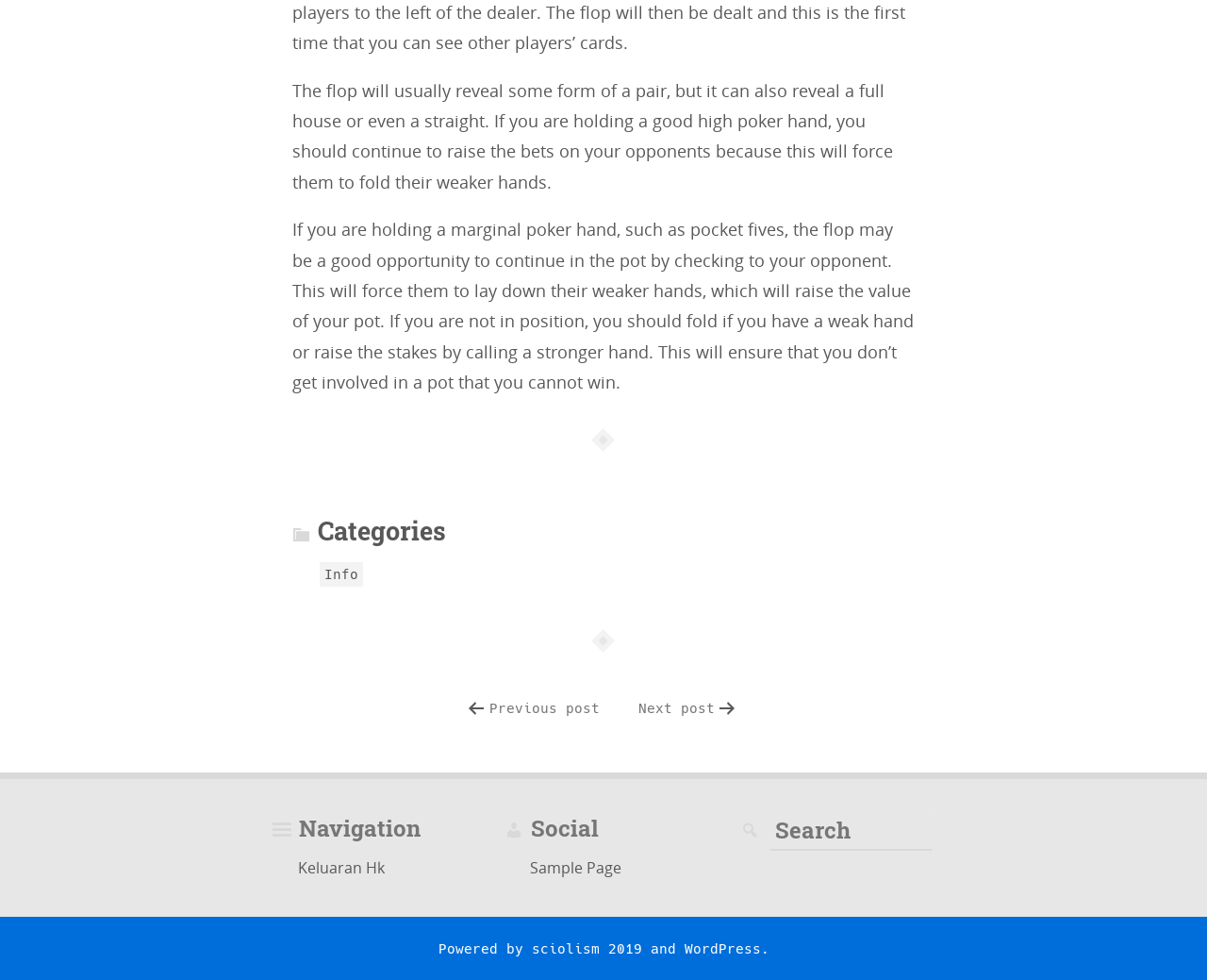Based on the image, please elaborate on the answer to the following question:
What is the topic of the article?

The topic of the article can be inferred from the text content of the webpage, specifically the StaticText elements with IDs 119 and 120, which discuss strategies for playing poker hands.